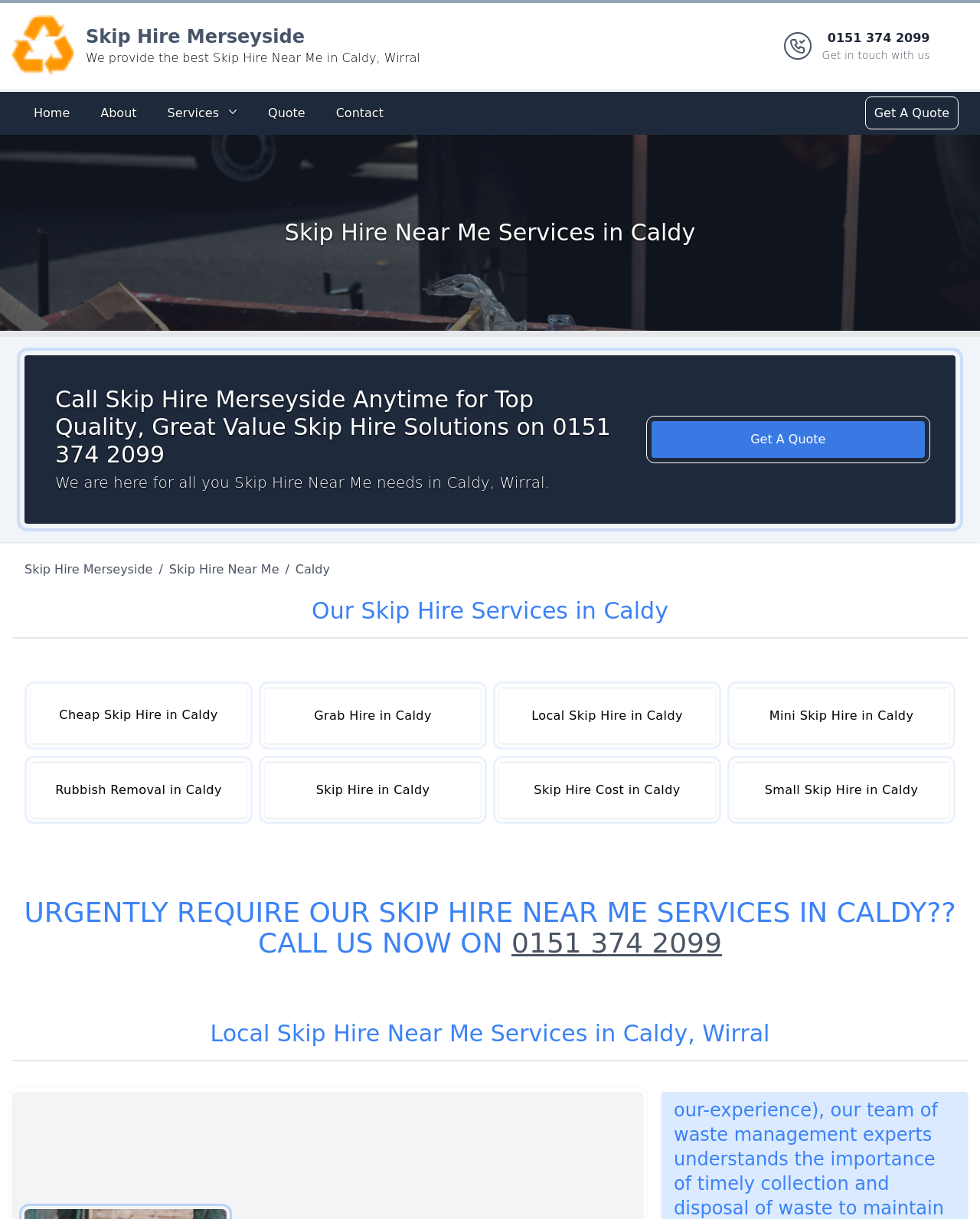Please reply to the following question with a single word or a short phrase:
What is the location where Skip Hire Merseyside provides its services?

Caldy, Wirral